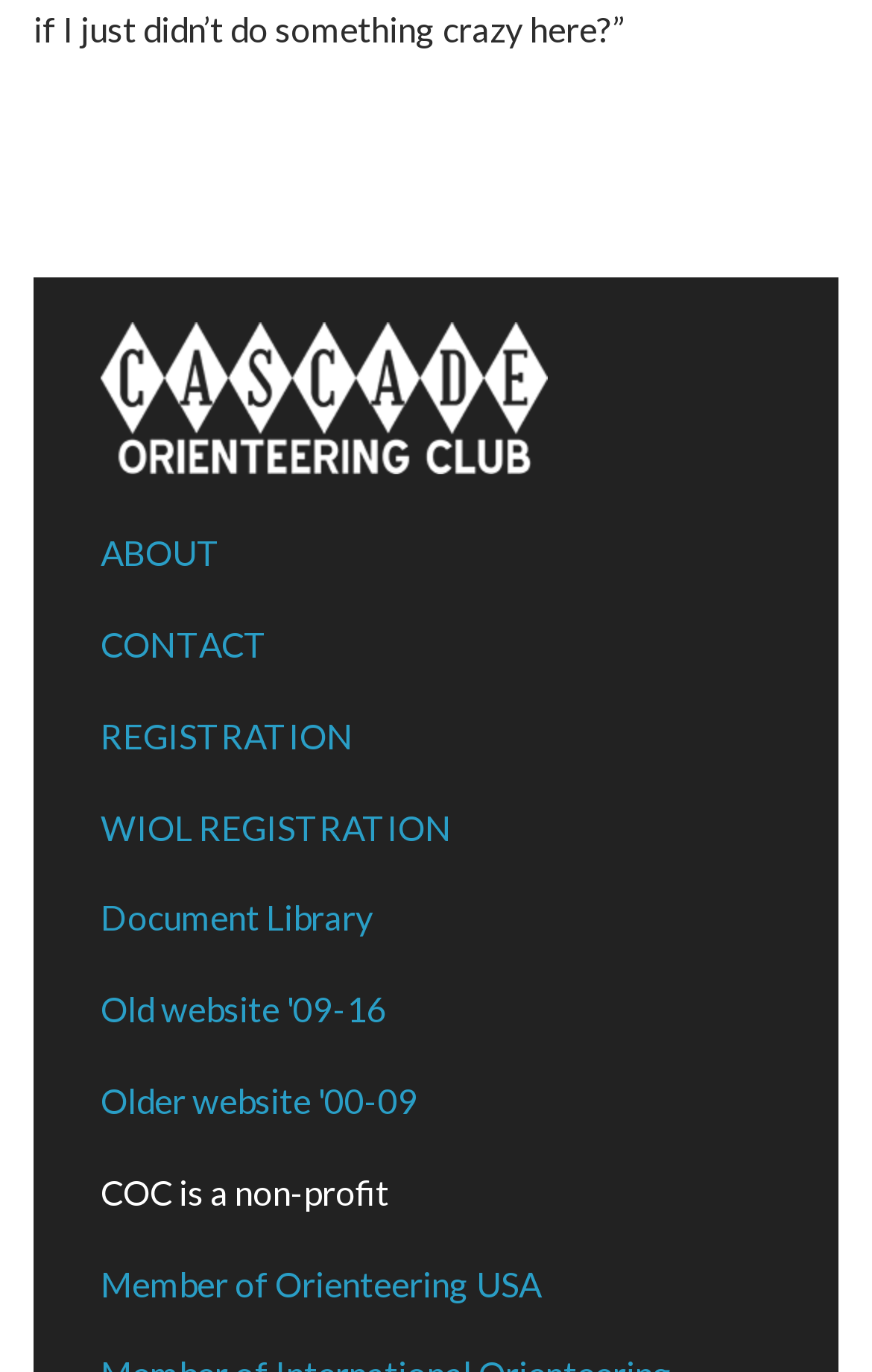Determine the bounding box coordinates of the element's region needed to click to follow the instruction: "register for WIOL". Provide these coordinates as four float numbers between 0 and 1, formatted as [left, top, right, bottom].

[0.115, 0.588, 0.518, 0.617]